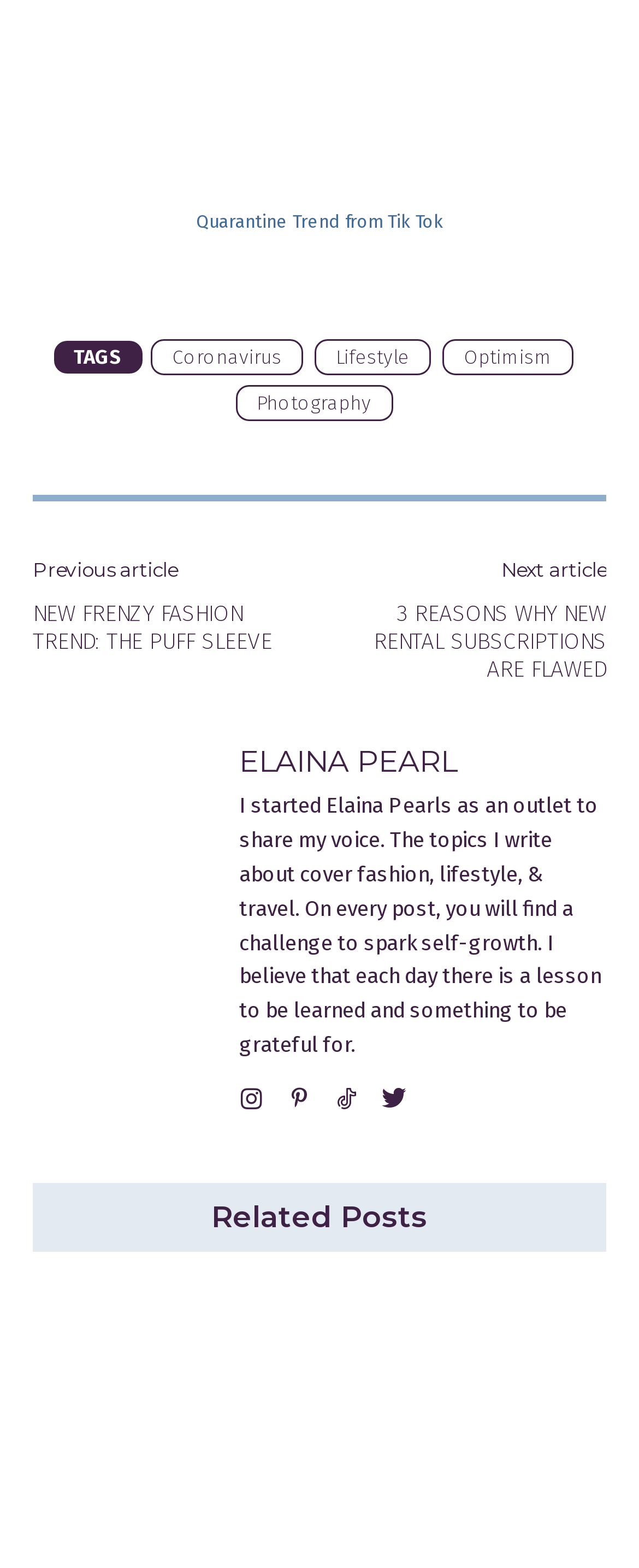Locate the bounding box coordinates of the area you need to click to fulfill this instruction: 'Click on the 'Coronavirus' tag'. The coordinates must be in the form of four float numbers ranging from 0 to 1: [left, top, right, bottom].

[0.236, 0.216, 0.474, 0.239]